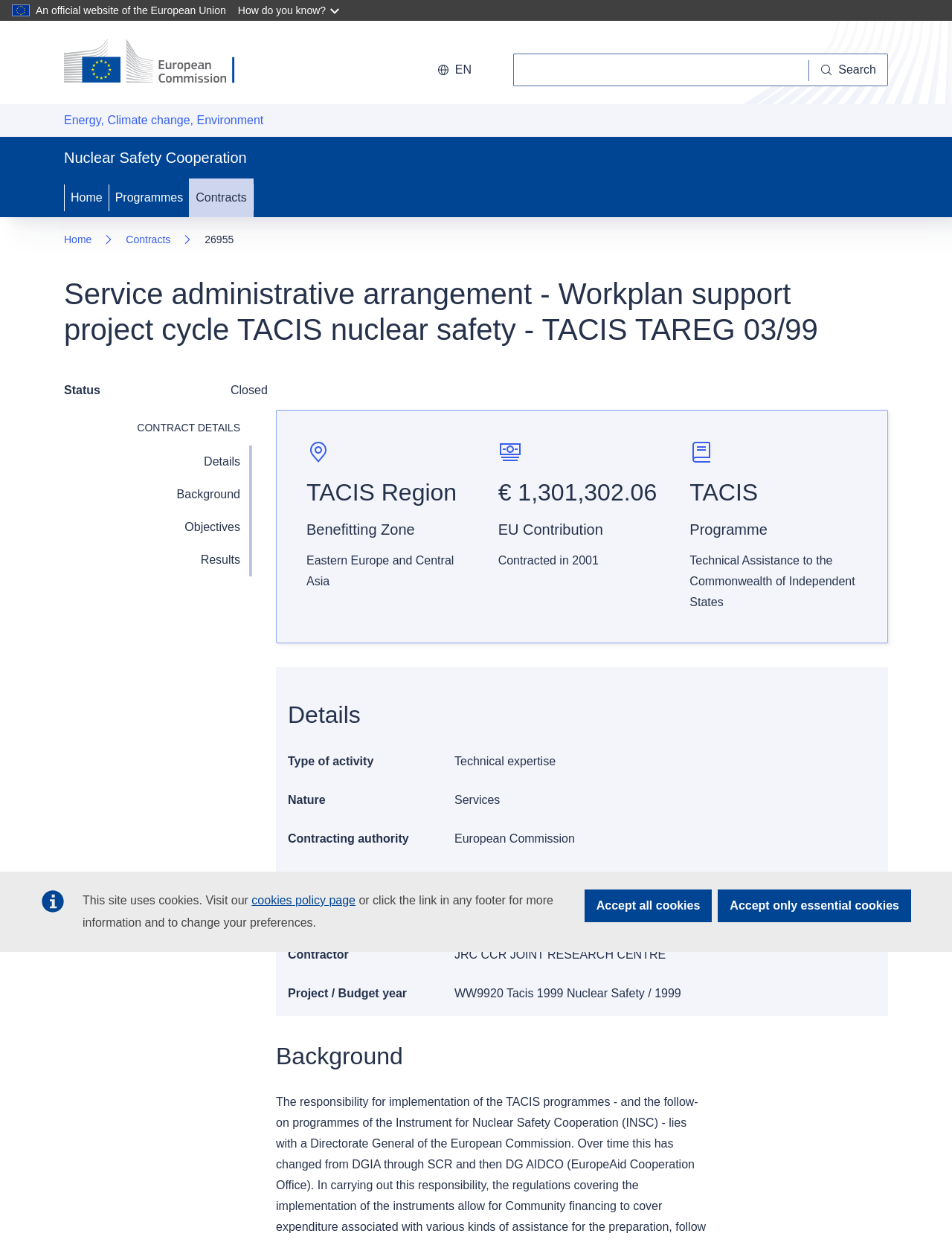Point out the bounding box coordinates of the section to click in order to follow this instruction: "Search for something".

[0.539, 0.043, 0.933, 0.069]